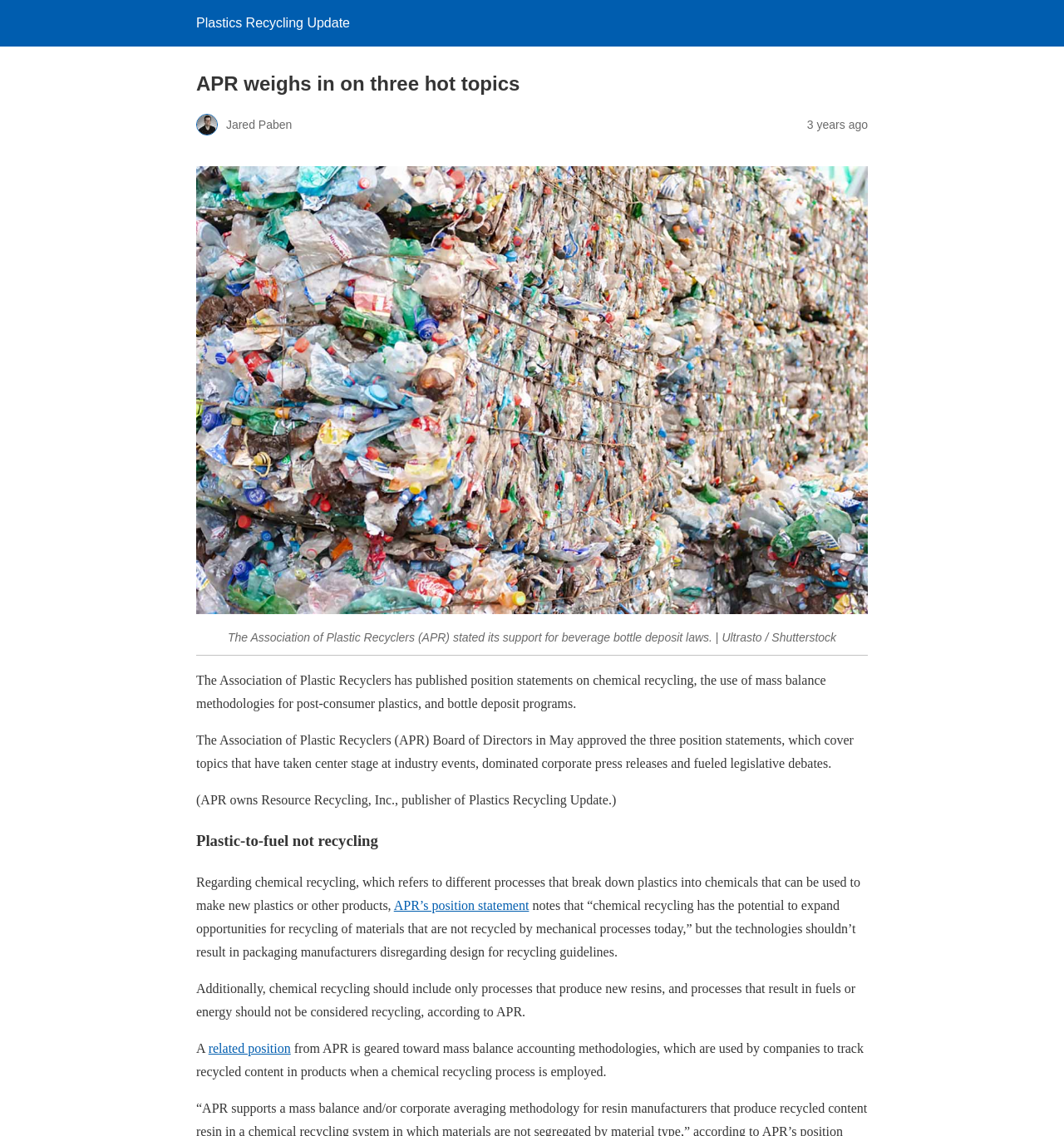Determine the bounding box coordinates for the UI element with the following description: "related position". The coordinates should be four float numbers between 0 and 1, represented as [left, top, right, bottom].

[0.196, 0.916, 0.273, 0.929]